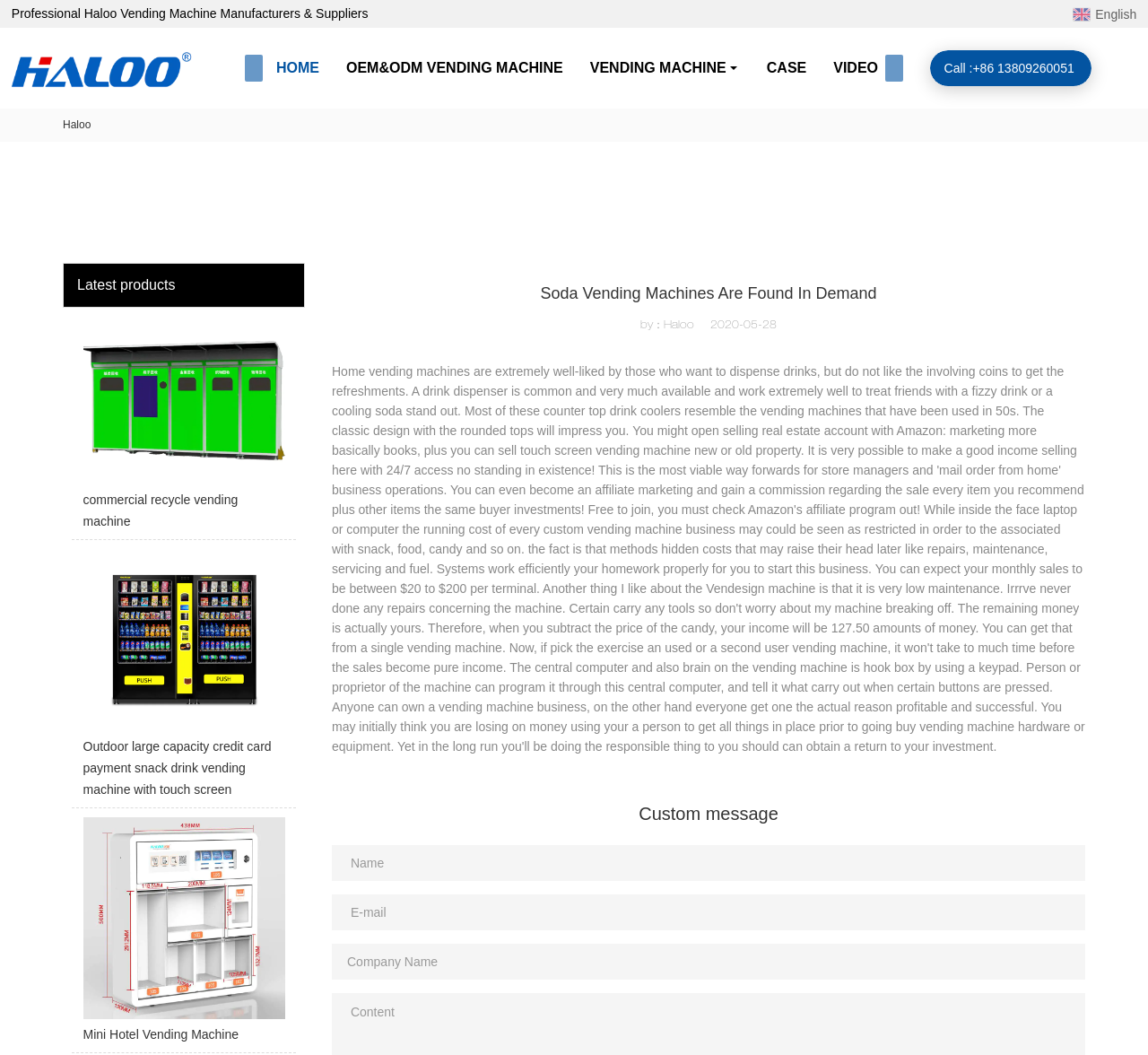Locate the bounding box of the UI element based on this description: "VIDEO". Provide four float numbers between 0 and 1 as [left, top, right, bottom].

[0.714, 0.027, 0.777, 0.103]